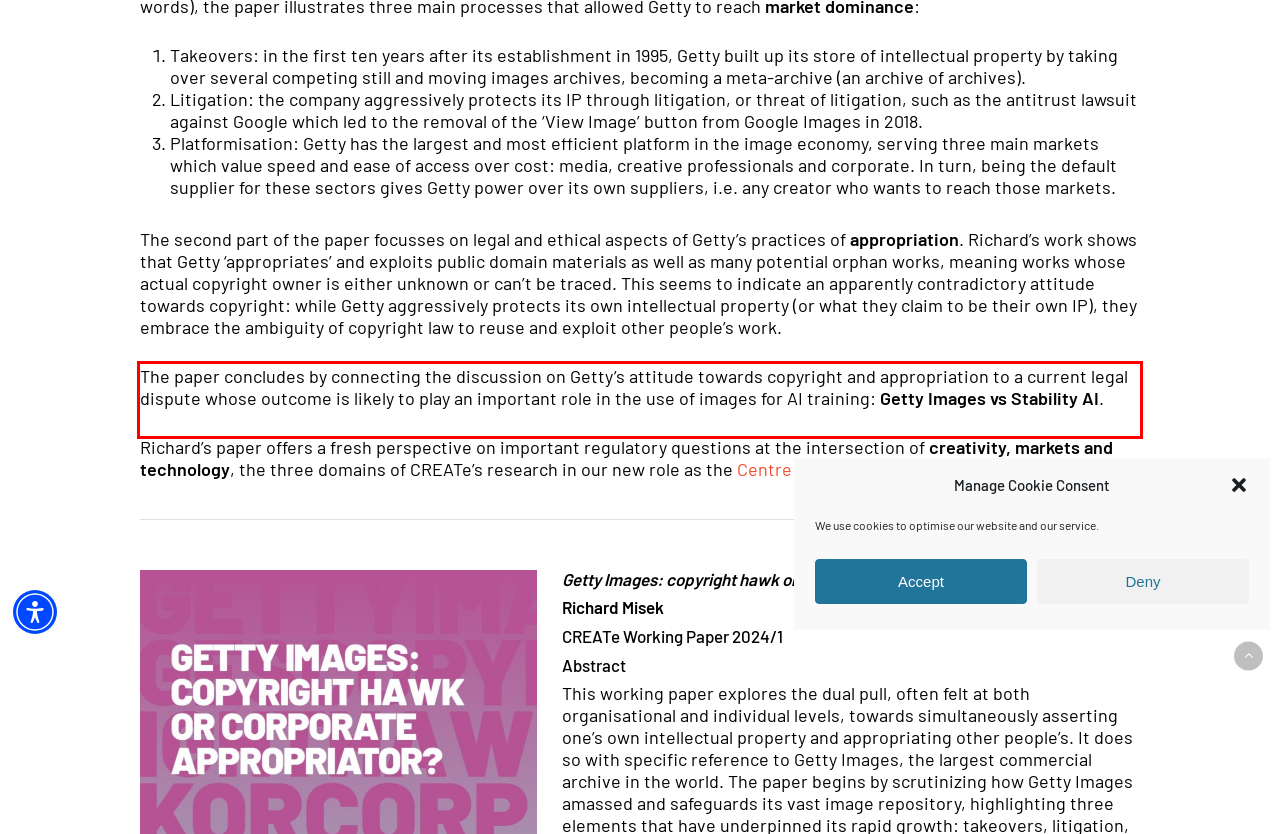Extract and provide the text found inside the red rectangle in the screenshot of the webpage.

The paper concludes by connecting the discussion on Getty’s attitude towards copyright and appropriation to a current legal dispute whose outcome is likely to play an important role in the use of images for AI training: Getty Images vs Stability AI.